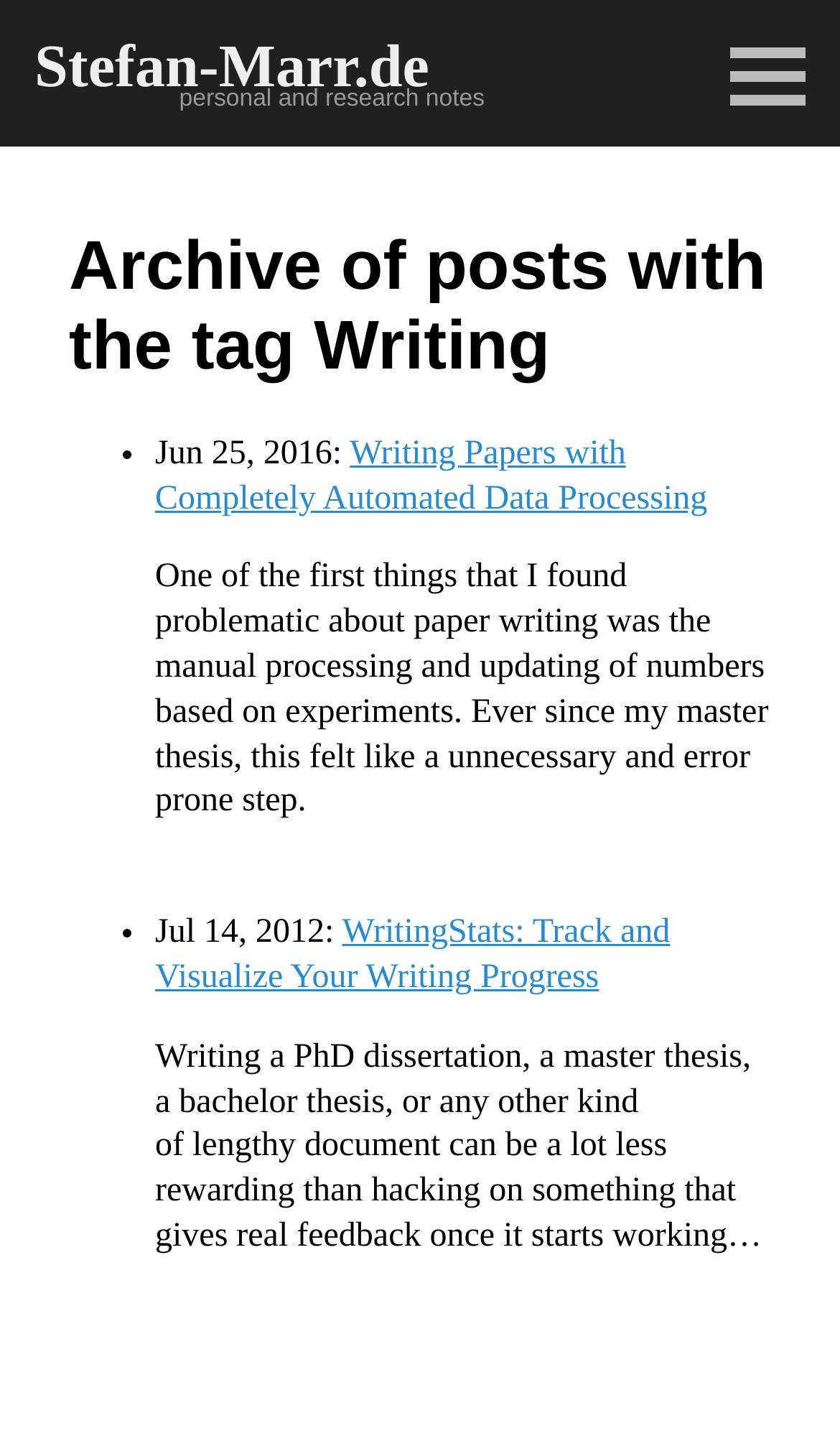What is the title of the latest post?
Provide a short answer using one word or a brief phrase based on the image.

Writing Papers with Completely Automated Data Processing